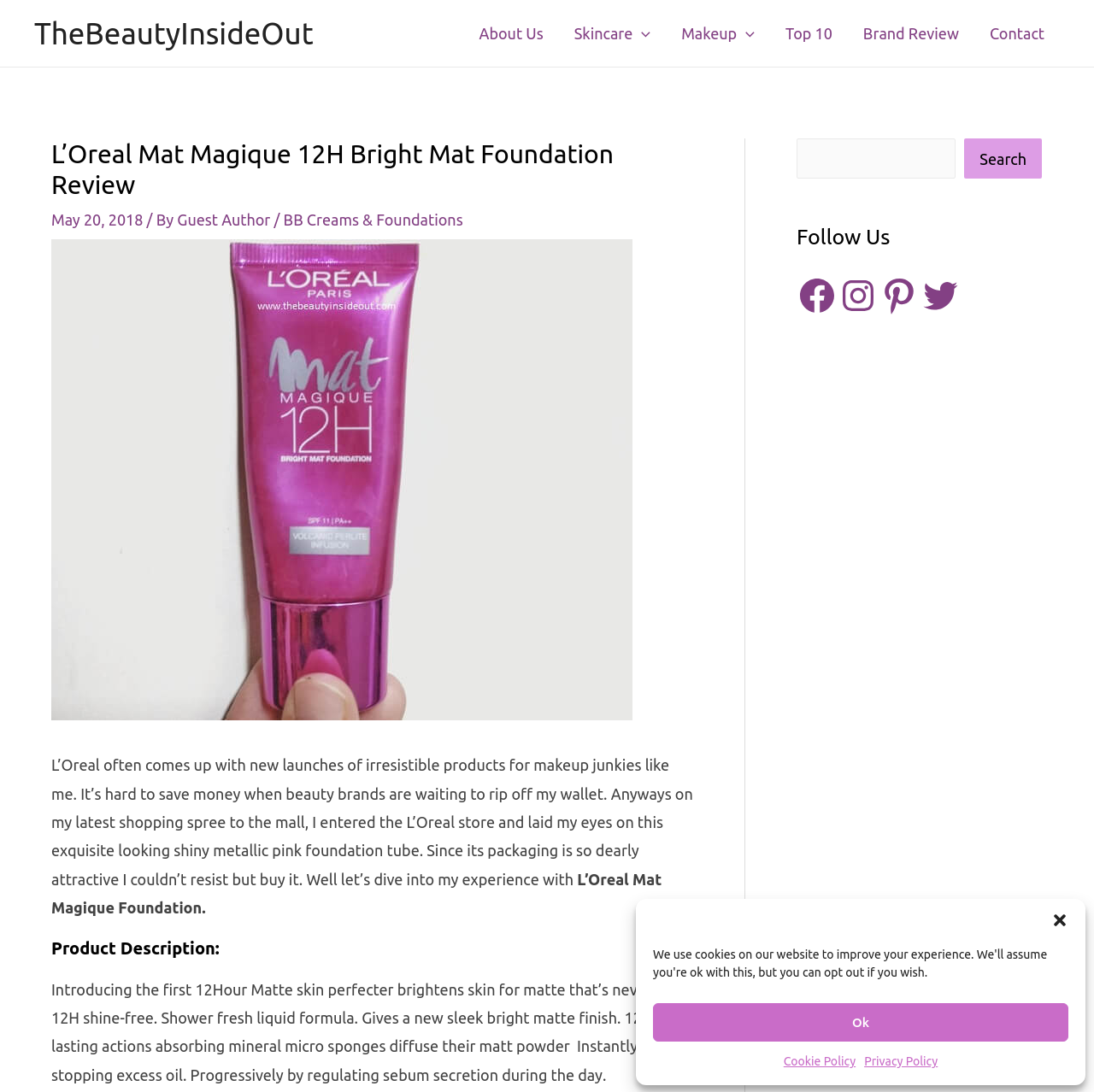Determine the bounding box coordinates for the area you should click to complete the following instruction: "Search for something".

[0.882, 0.127, 0.952, 0.164]